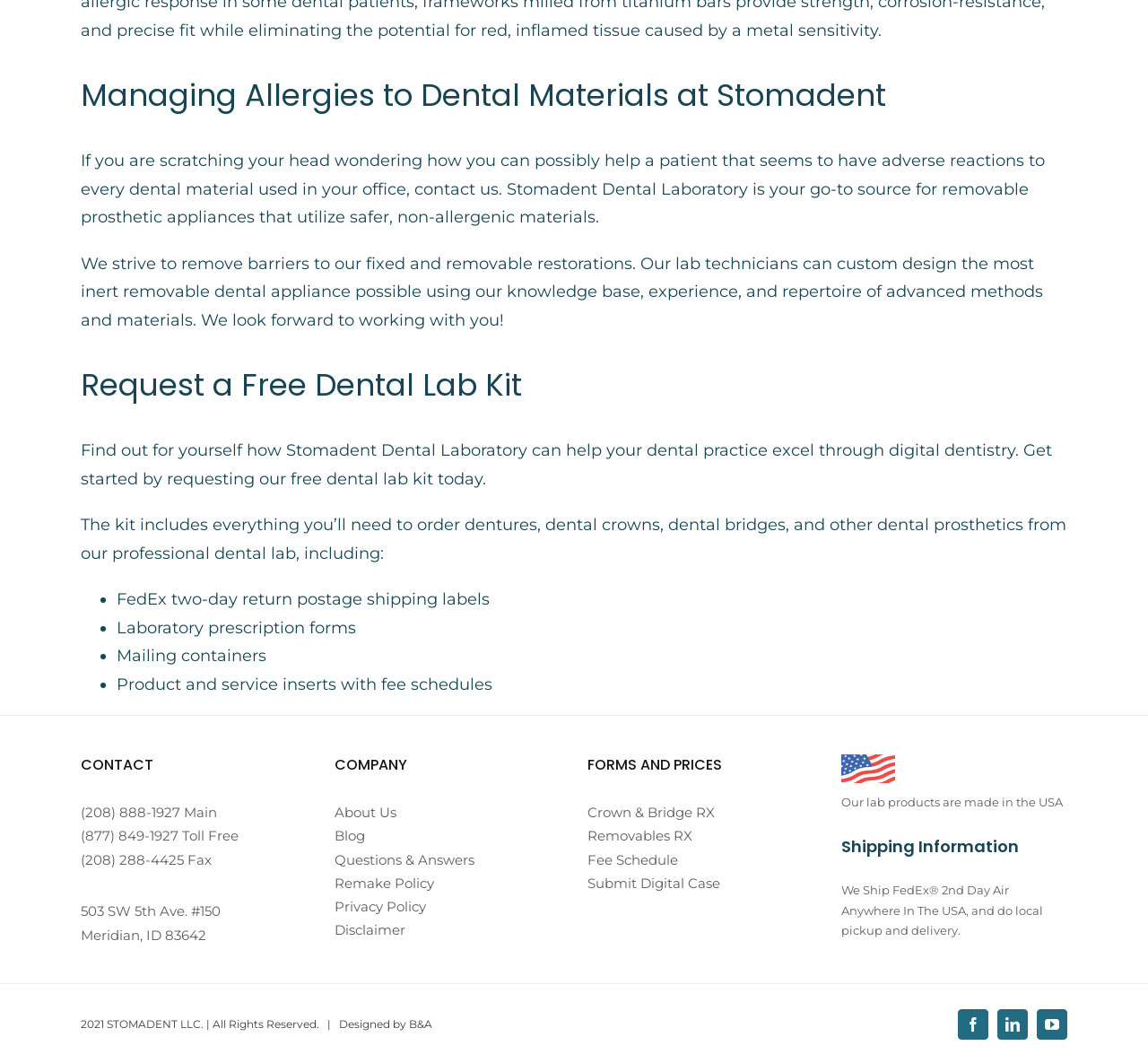Identify the bounding box coordinates of the section to be clicked to complete the task described by the following instruction: "Learn more about the company". The coordinates should be four float numbers between 0 and 1, formatted as [left, top, right, bottom].

[0.291, 0.756, 0.345, 0.772]